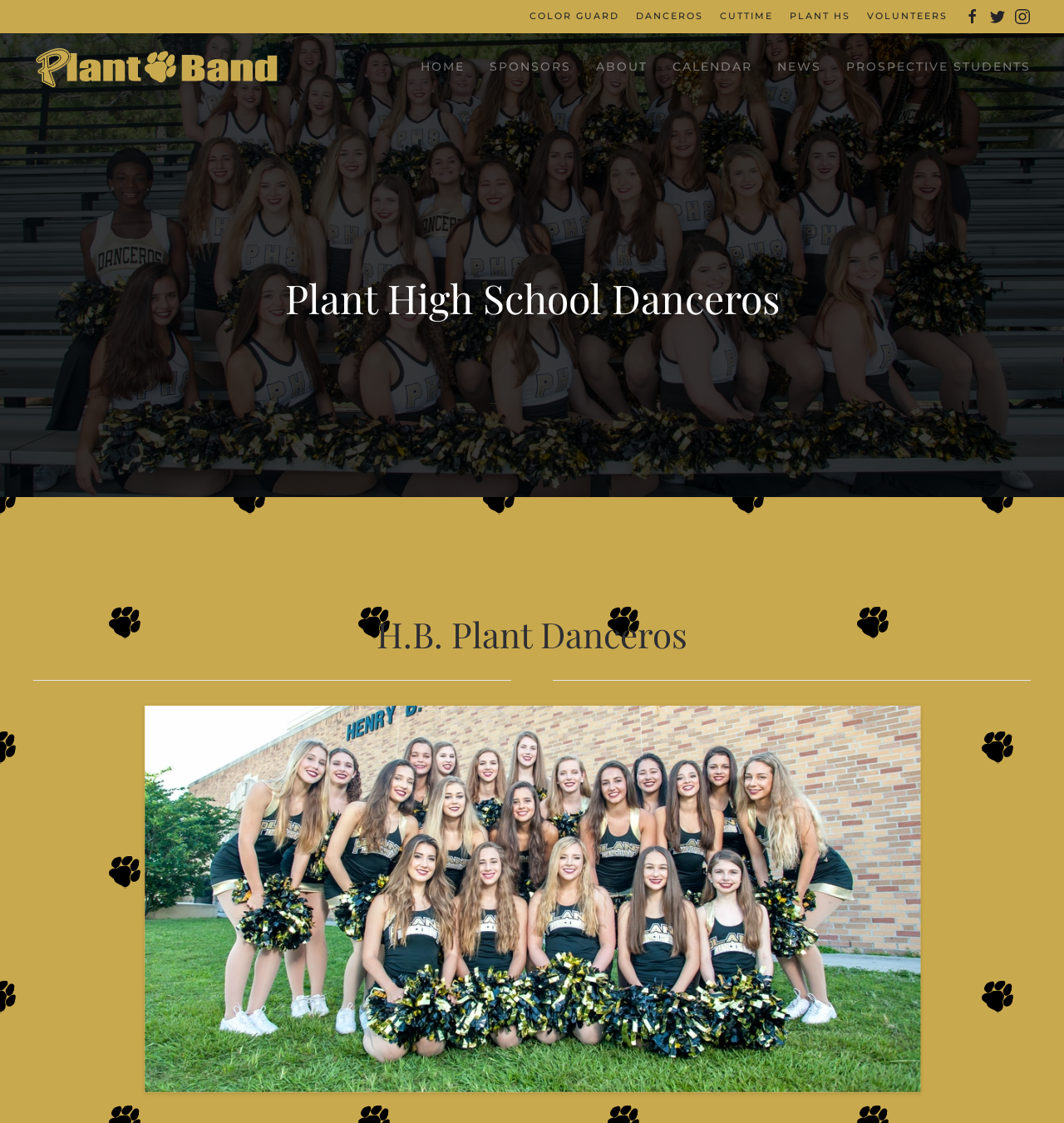Please locate and retrieve the main header text of the webpage.

Plant High School Danceros